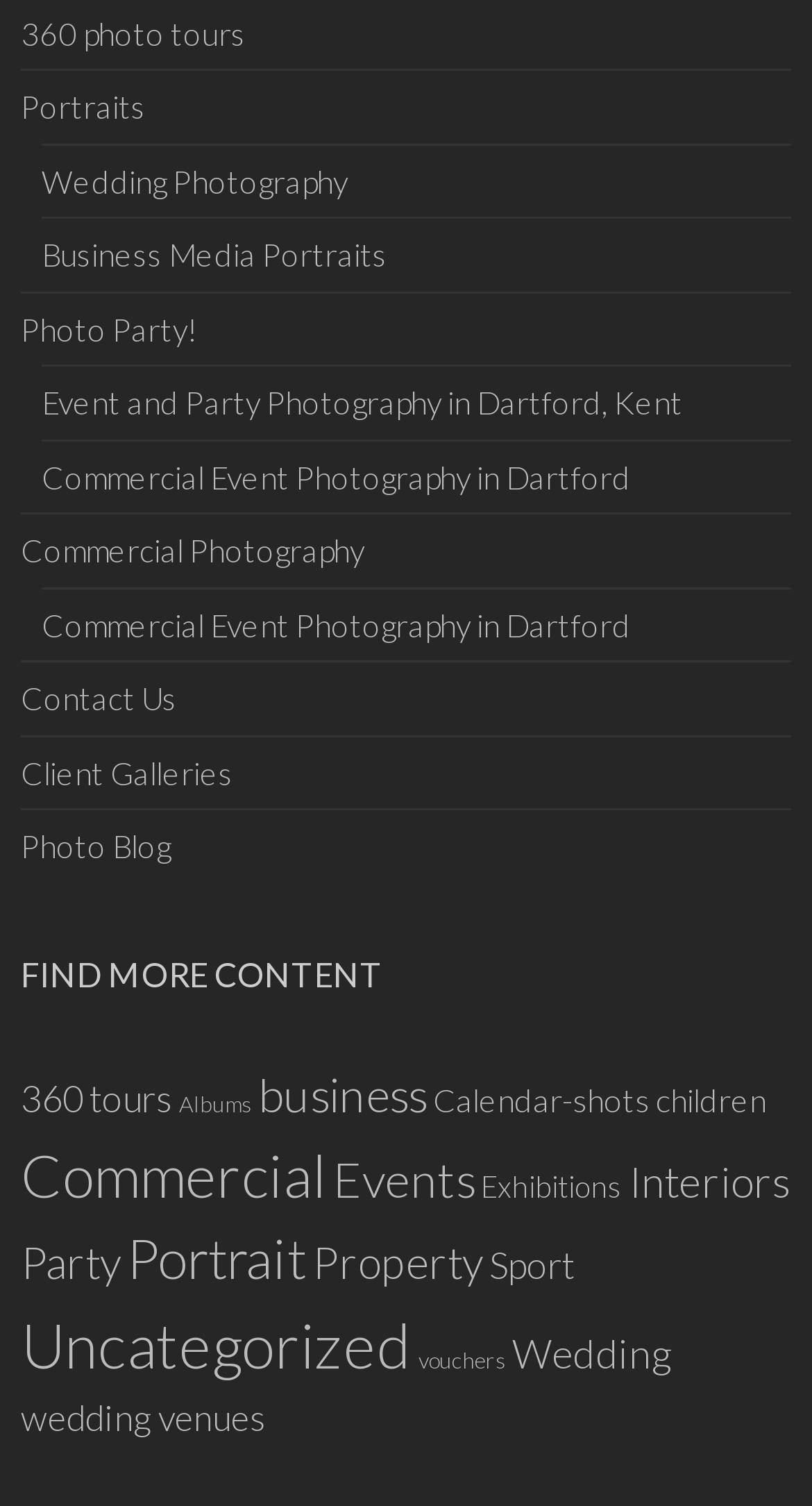What type of photography is mentioned in the top navigation?
Please elaborate on the answer to the question with detailed information.

By analyzing the top navigation links, I found that 'Wedding Photography' is one of the options, indicating that the website provides services related to wedding photography.